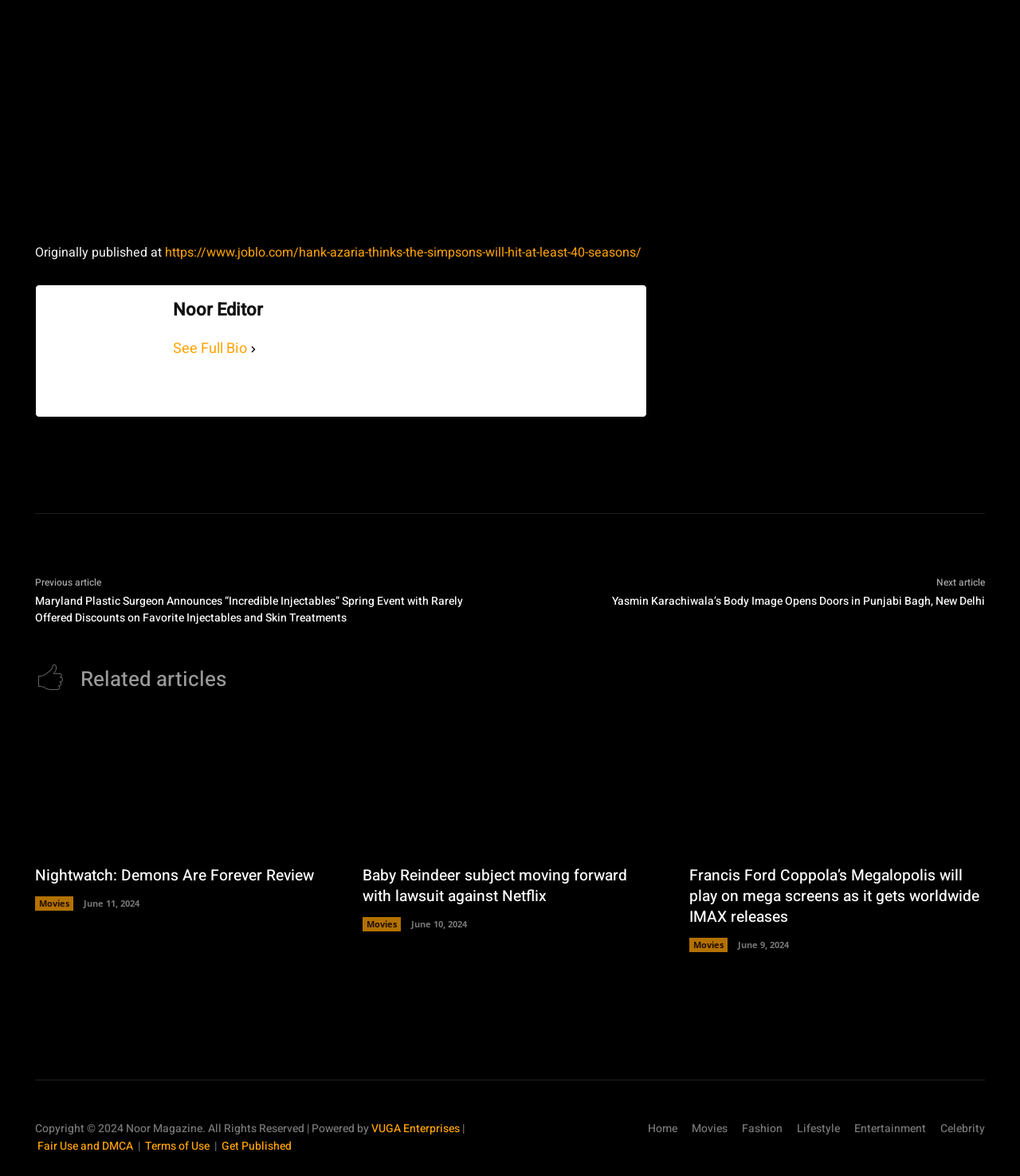Identify the bounding box coordinates of the specific part of the webpage to click to complete this instruction: "Read the article about Hank Azaria".

[0.162, 0.206, 0.629, 0.223]